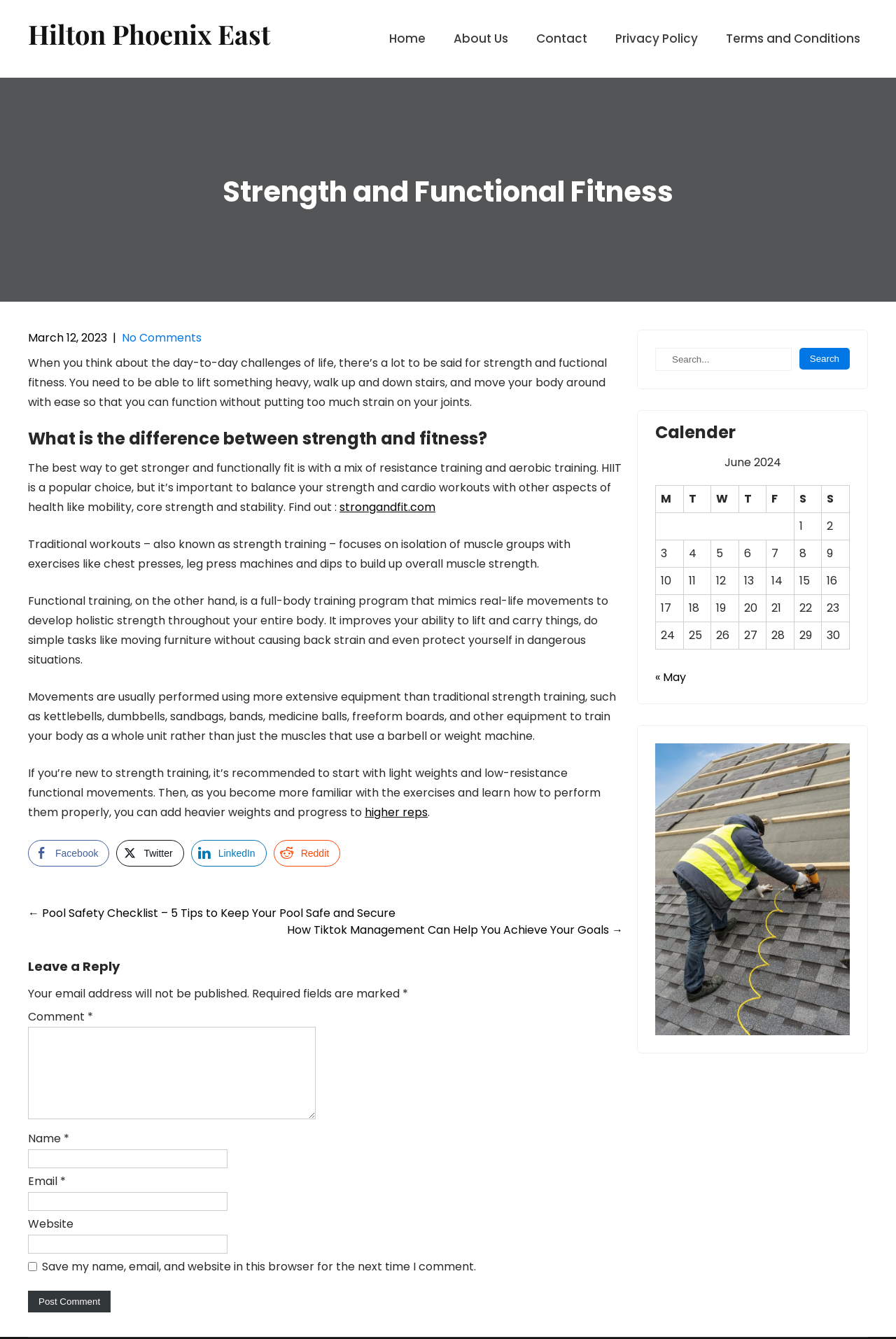Identify the bounding box coordinates necessary to click and complete the given instruction: "Search for something".

[0.731, 0.26, 0.883, 0.277]